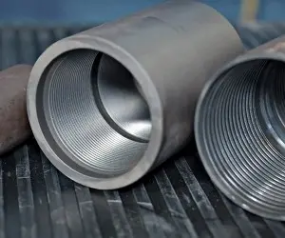What is the purpose of the interior threads?
Provide a detailed and well-explained answer to the question.

According to the caption, the interior threads are designed to allow the tubes to connect robustly with other pipes, ensuring a secure and leak-proof seal.